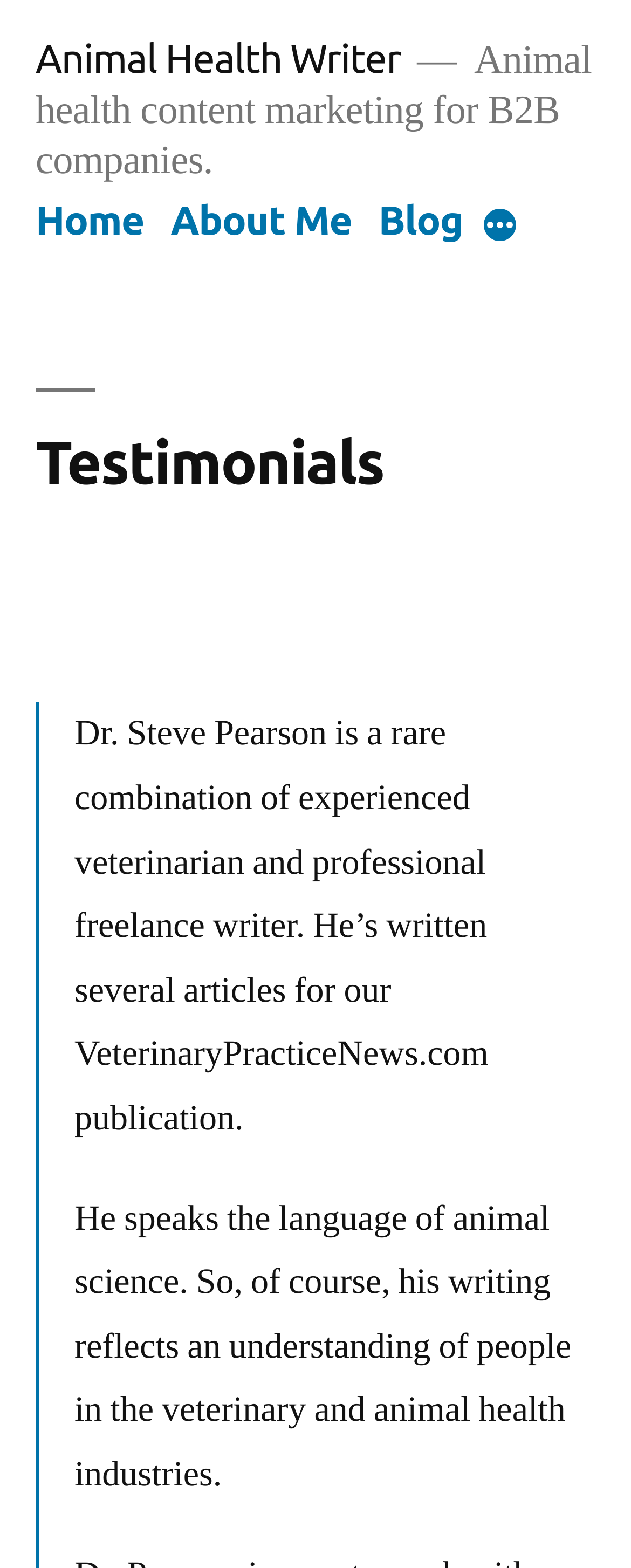Locate the bounding box of the UI element defined by this description: "More". The coordinates should be given as four float numbers between 0 and 1, formatted as [left, top, right, bottom].

[0.762, 0.132, 0.823, 0.157]